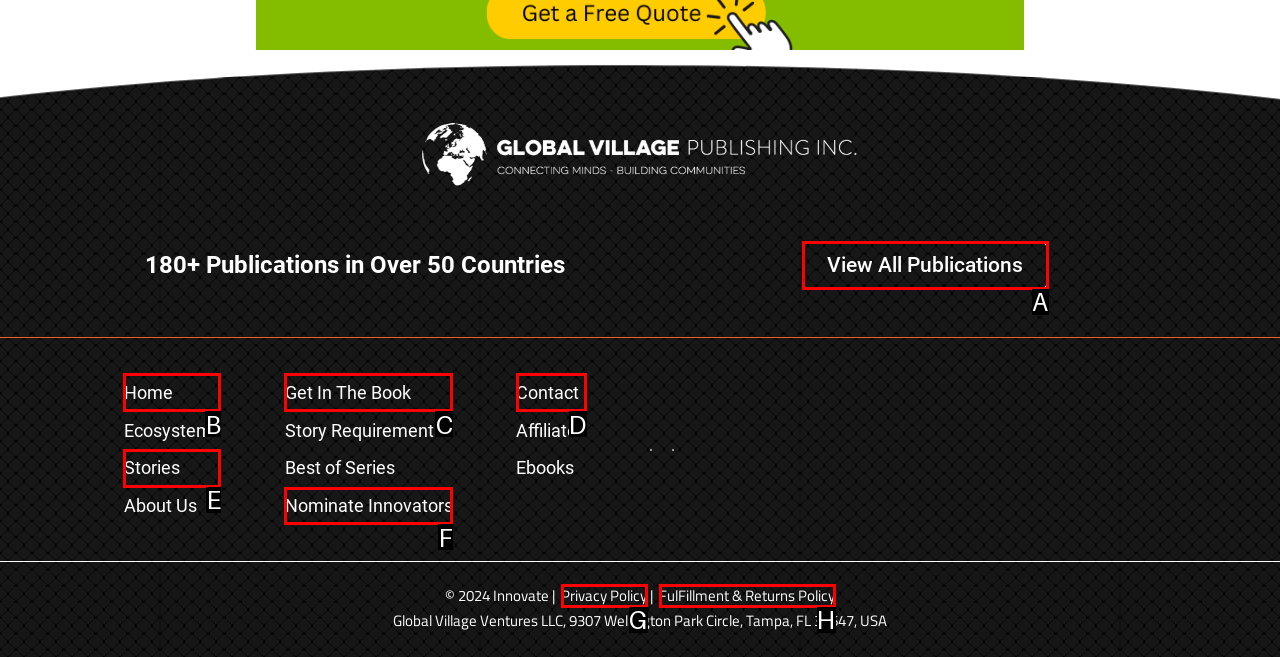Determine which HTML element should be clicked to carry out the following task: View all publications Respond with the letter of the appropriate option.

A